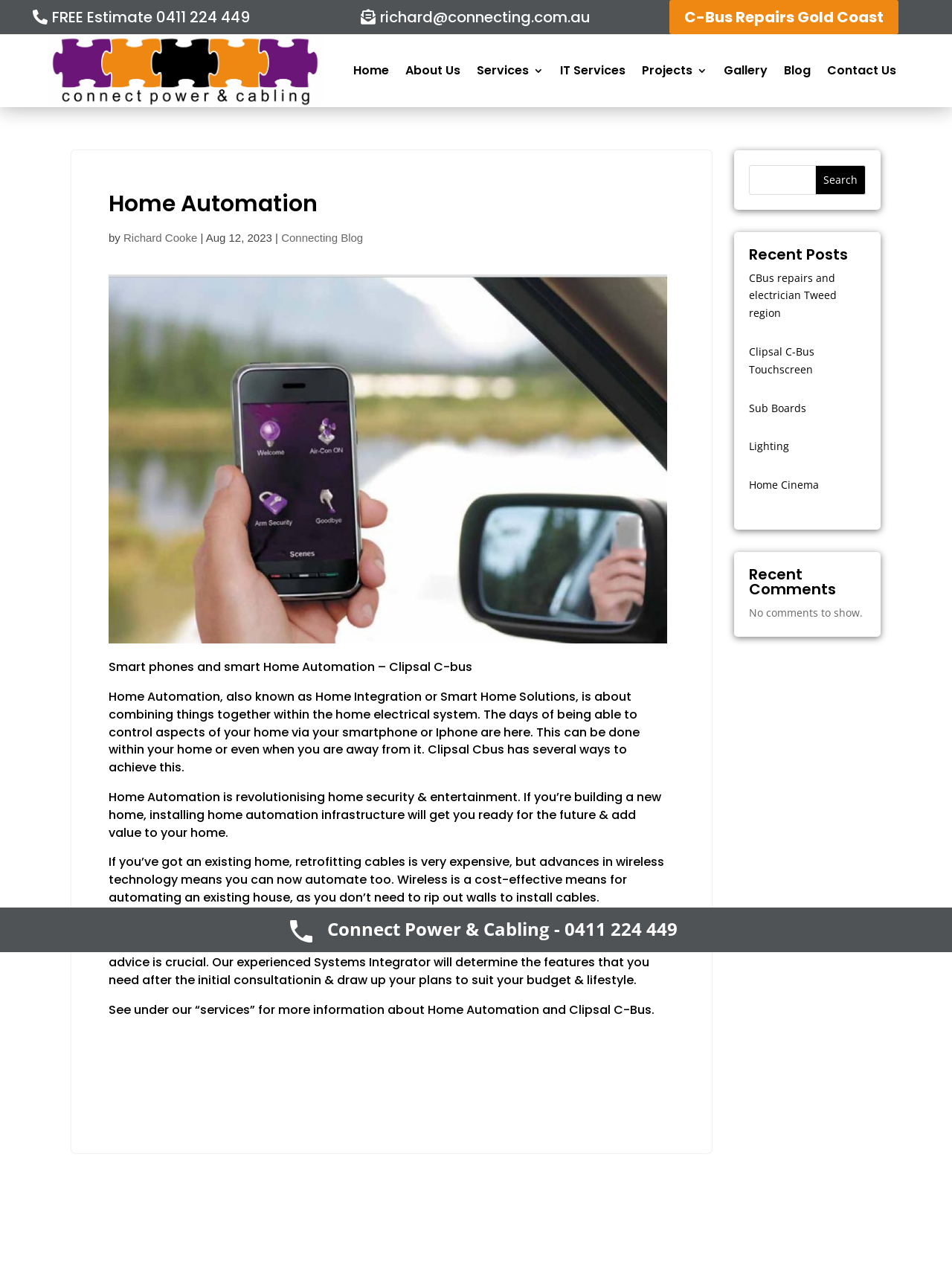Determine the bounding box coordinates for the clickable element required to fulfill the instruction: "Contact 'Richard Cooke'". Provide the coordinates as four float numbers between 0 and 1, i.e., [left, top, right, bottom].

[0.13, 0.181, 0.207, 0.191]